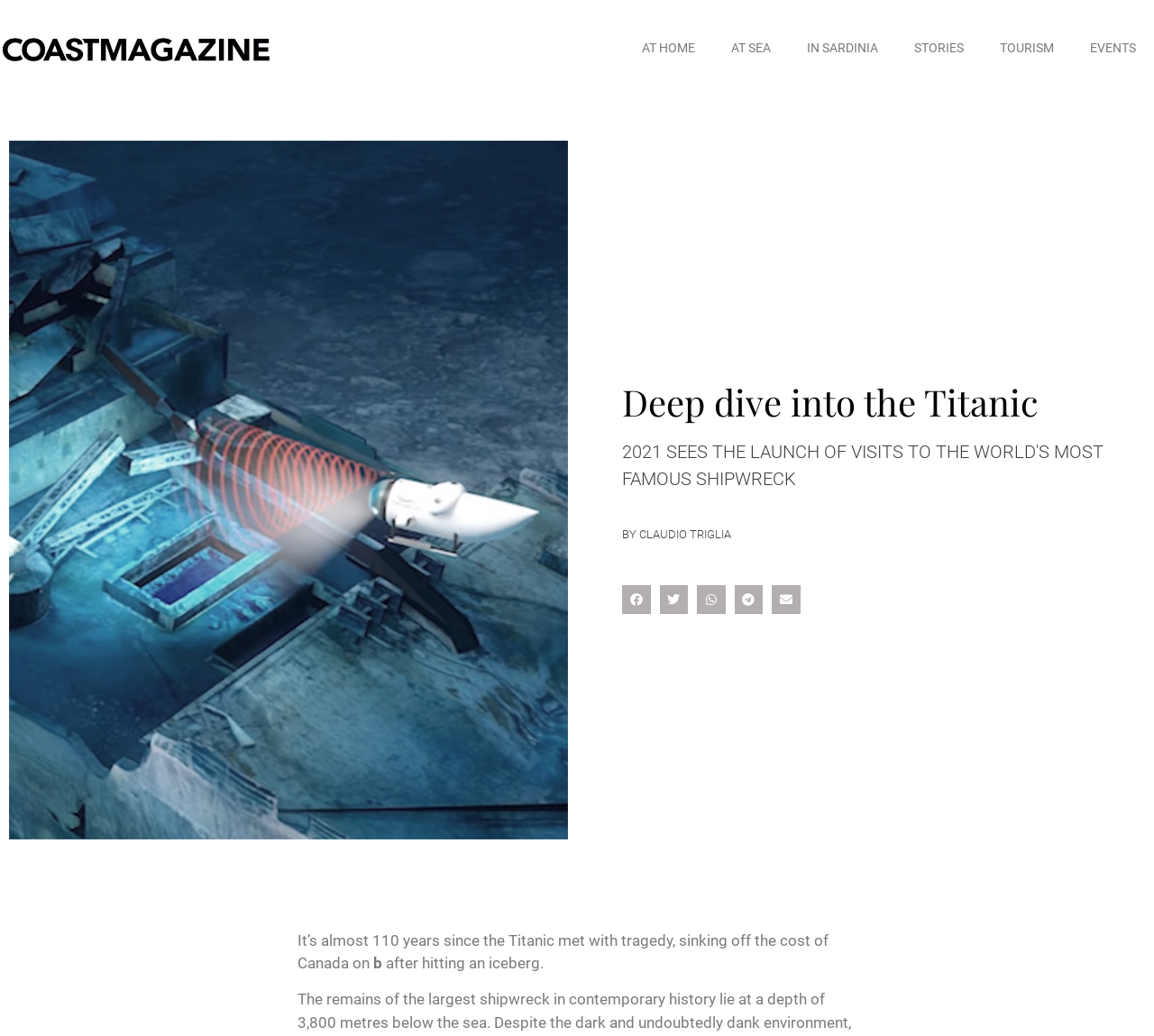Select the bounding box coordinates of the element I need to click to carry out the following instruction: "Share on facebook".

[0.539, 0.565, 0.564, 0.592]